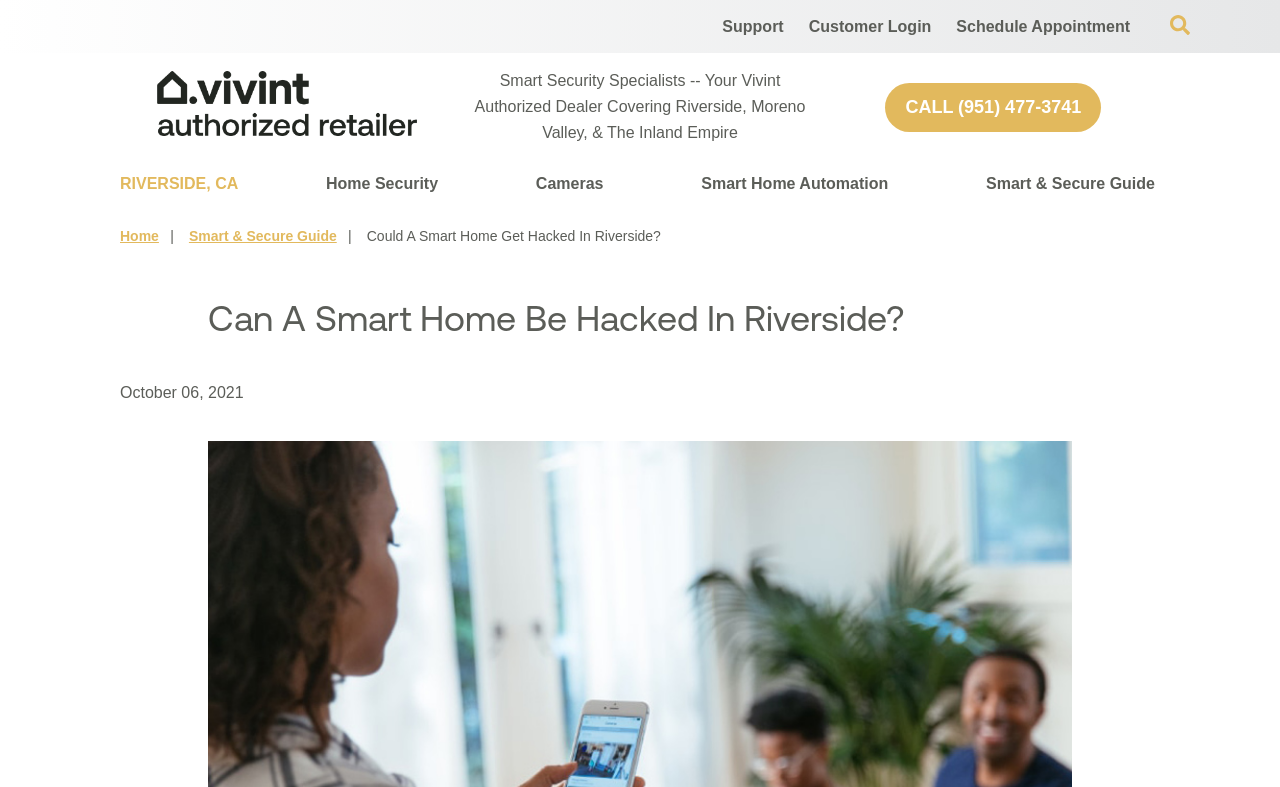Use a single word or phrase to answer the question:
What is the location of the Vivint Authorized Retailer?

Riverside